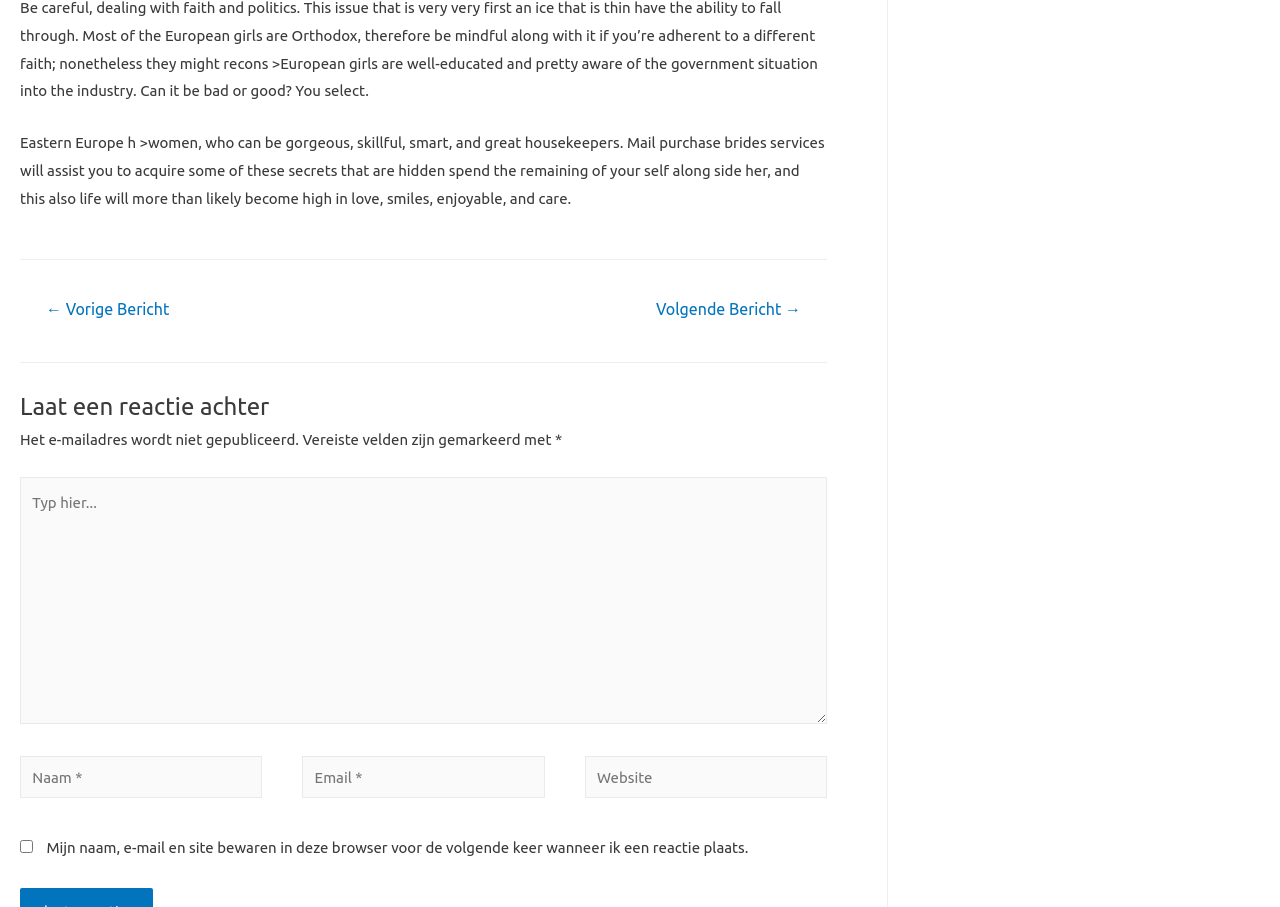Respond with a single word or phrase to the following question:
What is the purpose of the mail purchase brides services?

To acquire a life partner